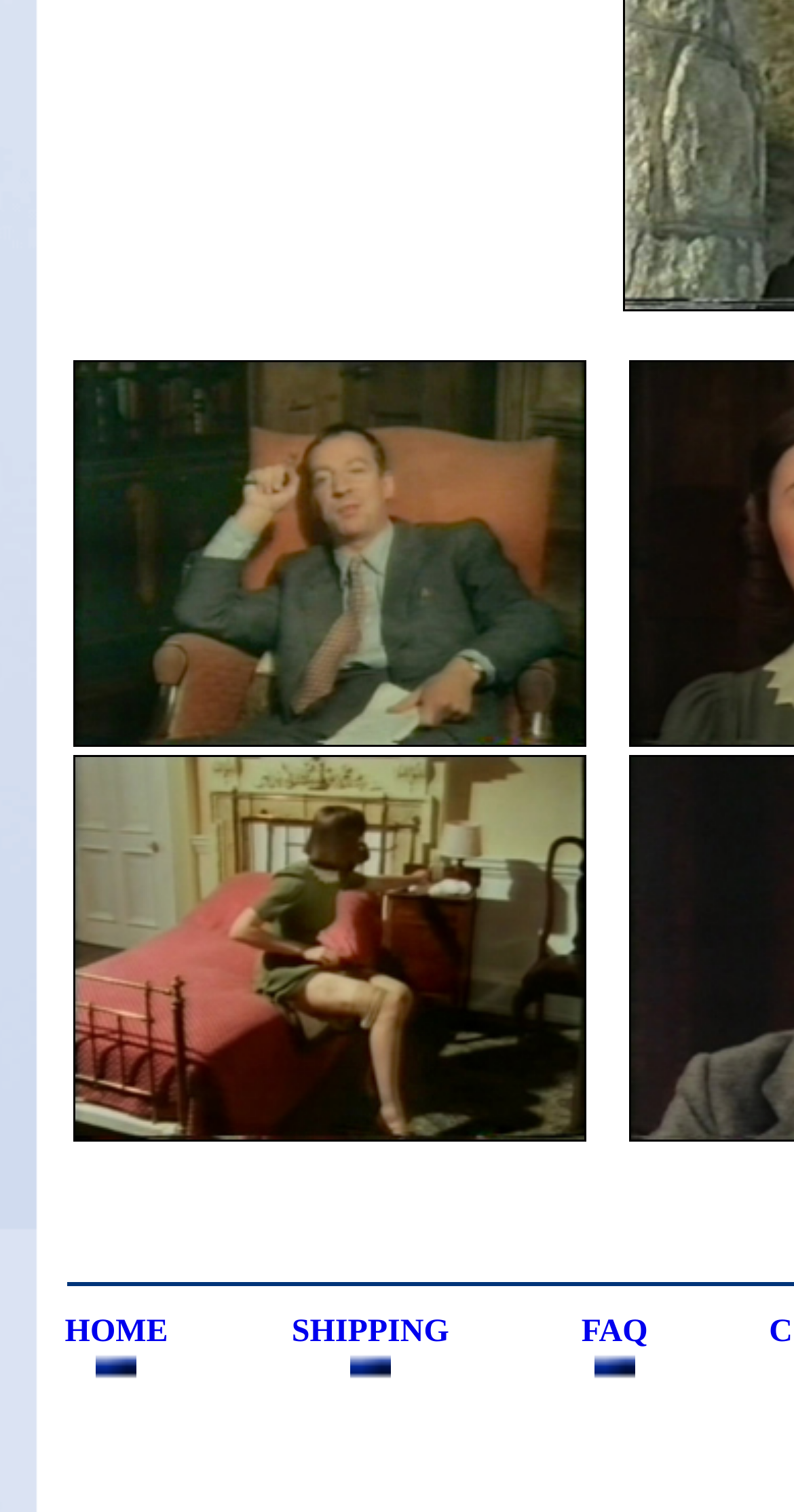Refer to the element description FAQ and identify the corresponding bounding box in the screenshot. Format the coordinates as (top-left x, top-left y, bottom-right x, bottom-right y) with values in the range of 0 to 1.

[0.732, 0.869, 0.816, 0.892]